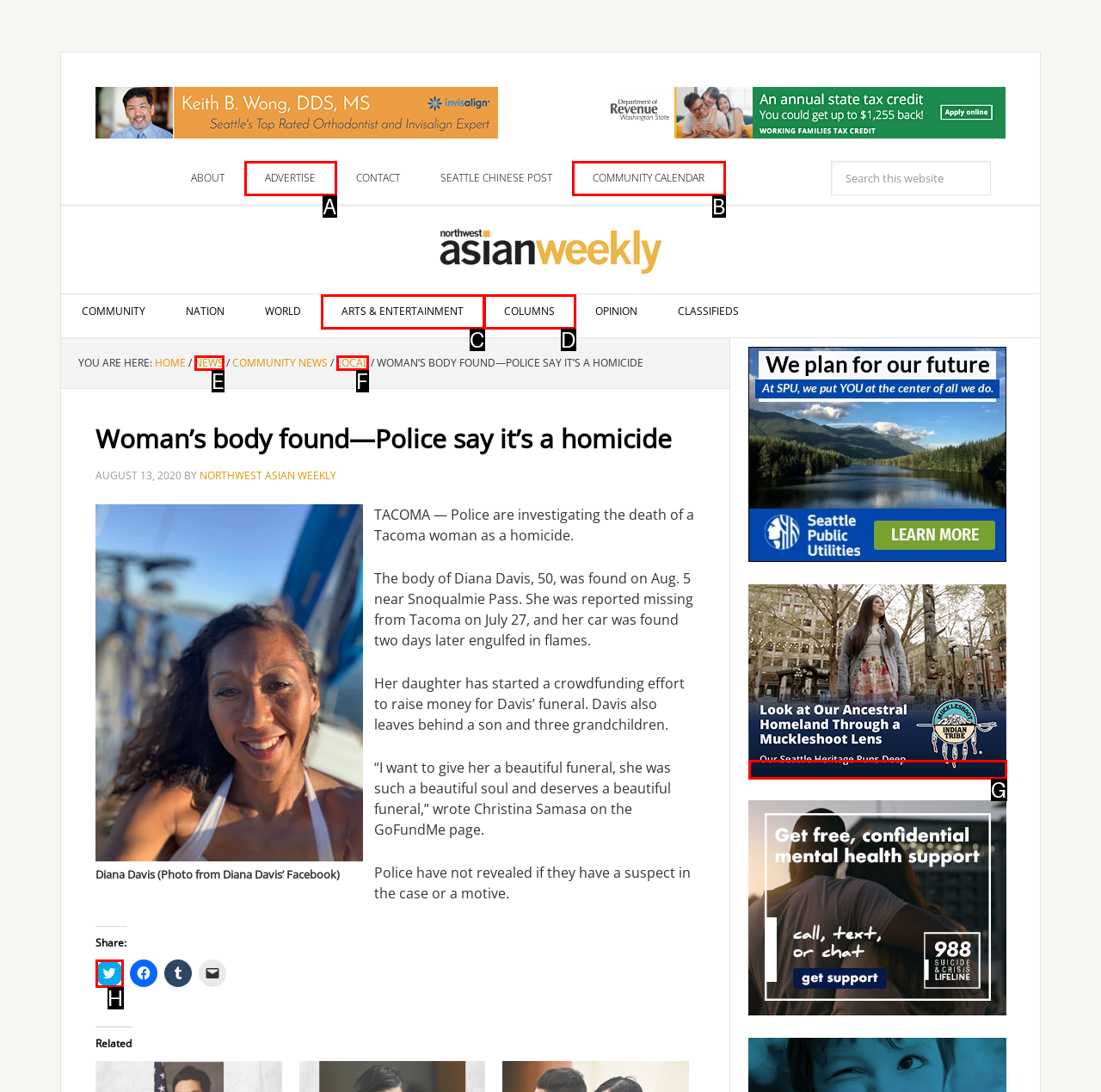For the task: Share on Twitter, identify the HTML element to click.
Provide the letter corresponding to the right choice from the given options.

H